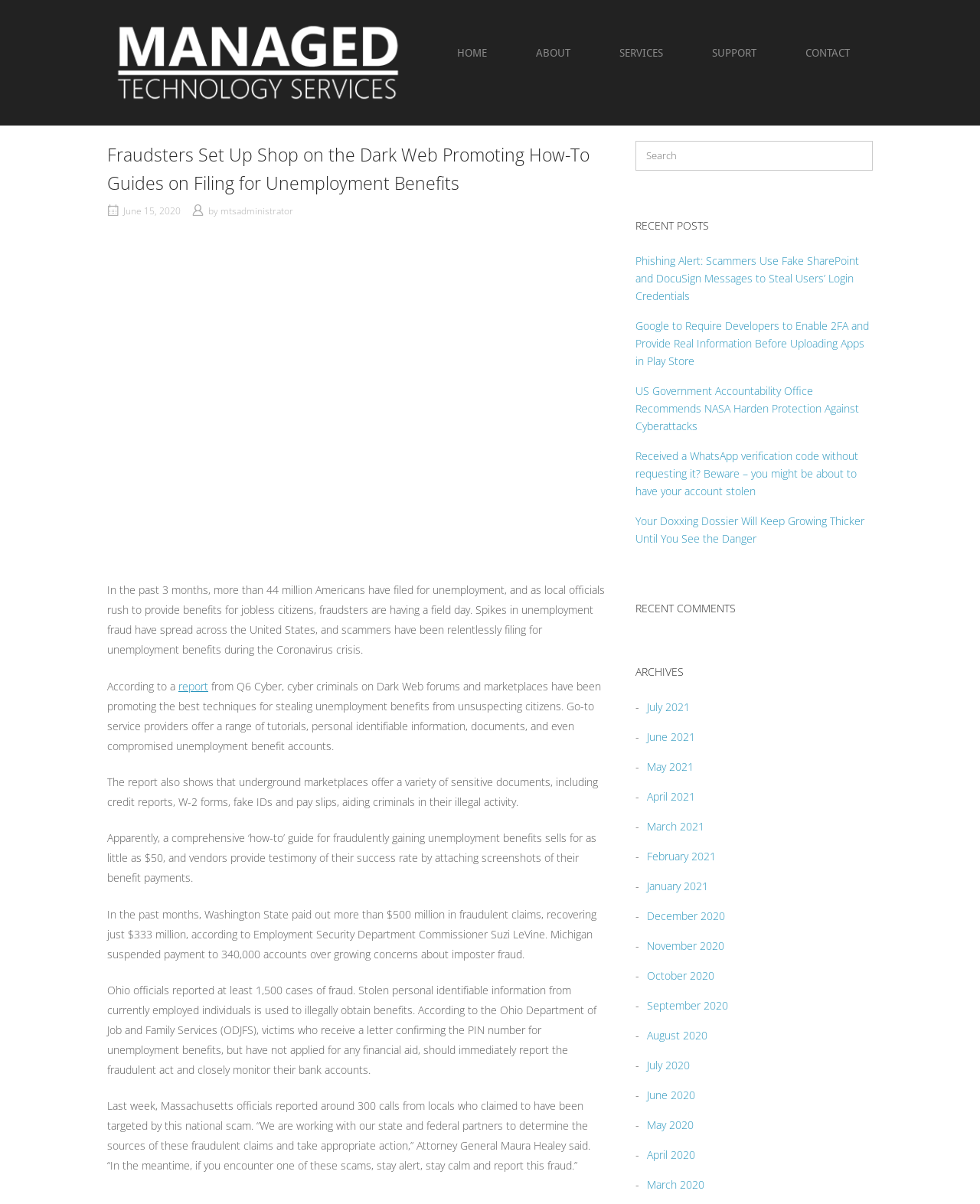Find the bounding box coordinates for the element that must be clicked to complete the instruction: "View the archives for June 2020". The coordinates should be four float numbers between 0 and 1, indicated as [left, top, right, bottom].

[0.652, 0.904, 0.709, 0.916]